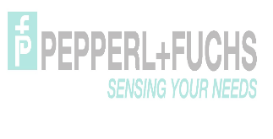Please provide a comprehensive answer to the question below using the information from the image: What is the slogan of Pepperl+Fuchs?

The slogan 'SENSING YOUR NEEDS' is presented in a complementary teal color beneath the brand name, emphasizing the company's commitment to innovative sensing solutions tailored to various industry needs.